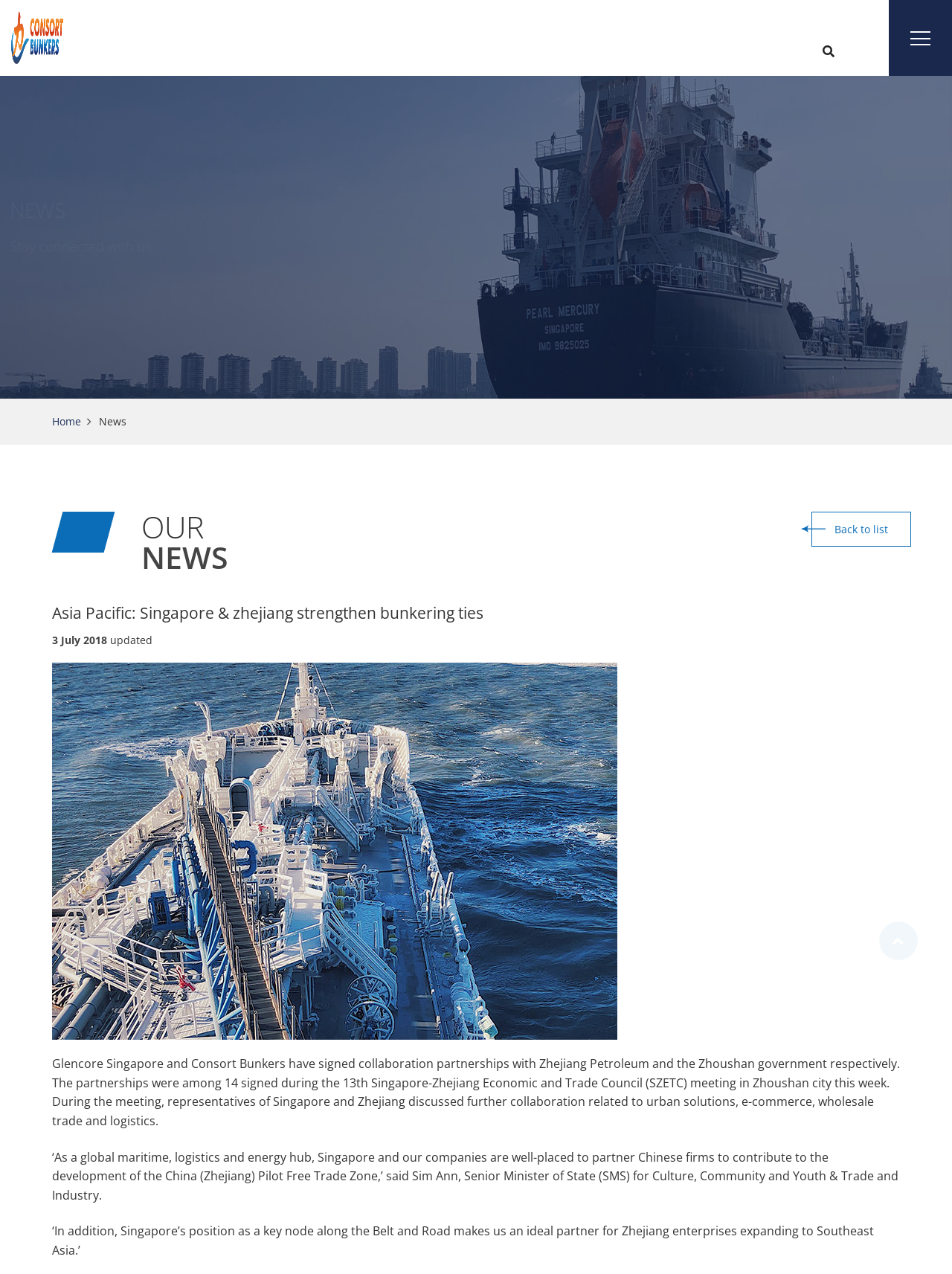How many collaboration partnerships were signed during the meeting?
Using the image, provide a concise answer in one word or a short phrase.

14